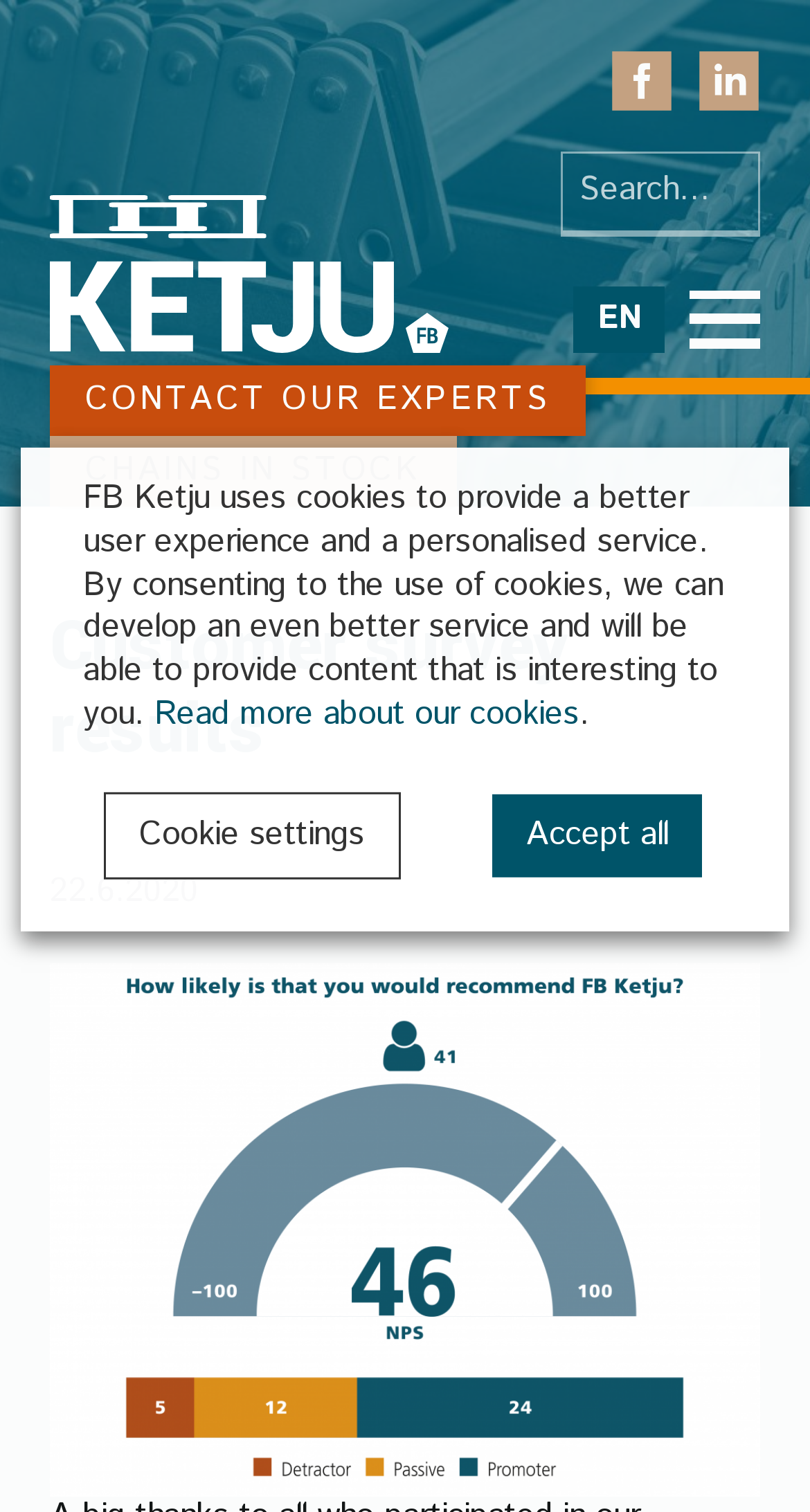Elaborate on the different components and information displayed on the webpage.

The webpage appears to be a customer survey results page from FB Ketju. At the top left, there is an FB Ketju logo, which is also a link. To the right of the logo, there are two social media links, "Follow us on Facebook" and "Follow us on Linkedin". Below the logo, there is a search bar with a label "Search for:" and a search box.

Above the main content area, there is a horizontal menu bar with a single menu item "EN" that has a popup menu. Next to the menu bar, there is an "Open menu" button that controls an off-canvas menu.

The main content area is headed by a title "Customer survey results" with a date "22.6.2020" below it. Below the title, there is a figure or an image, but its content is not specified.

On the top right, there are two prominent links, "CONTACT OUR EXPERTS" and "CHAINS IN STOCK". The latter link is followed by a section with the customer survey results, which is not specified in detail.

At the bottom of the page, there is a cookie consent dialog with a message explaining the use of cookies on the website. The dialog has three buttons: "Read more about our cookies", "Cookie settings", and "Accept all".